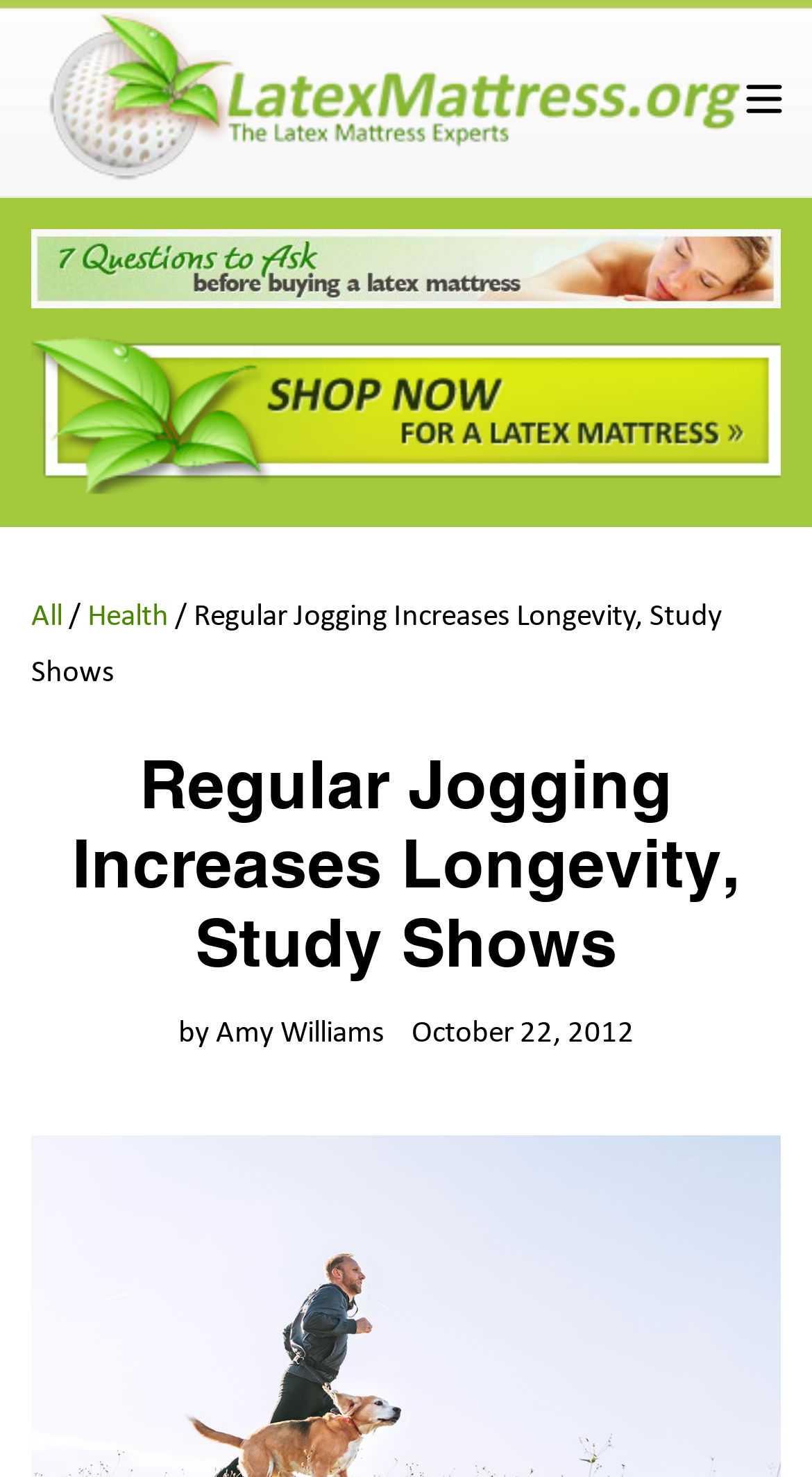How many links are in the menu? Observe the screenshot and provide a one-word or short phrase answer.

3